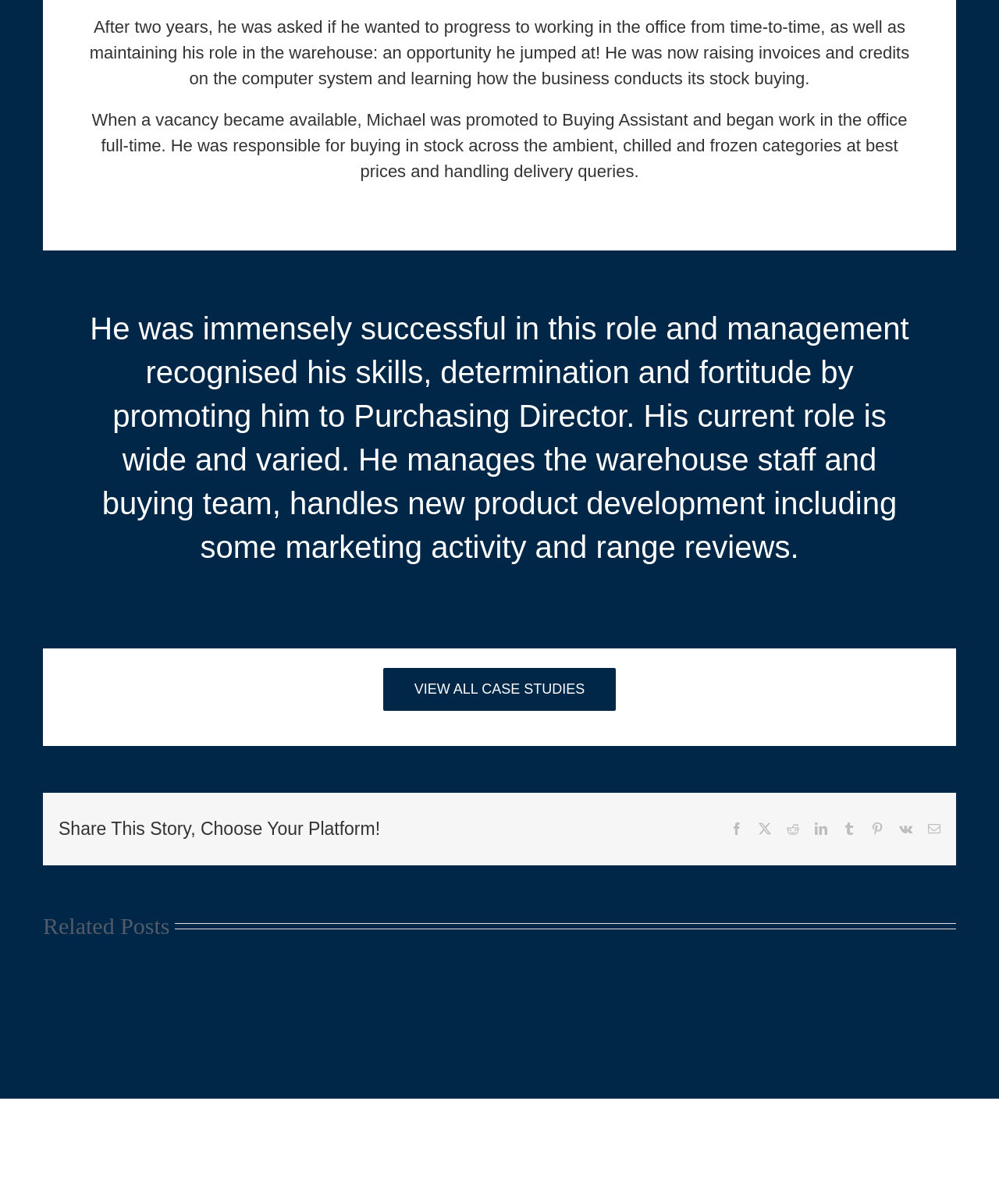Using the information in the image, give a detailed answer to the following question: What is the purpose of the 'Share This Story' section?

The 'Share This Story' section provides links to various social media platforms, including Facebook, LinkedIn, and Pinterest, allowing users to share the story on their preferred platform.